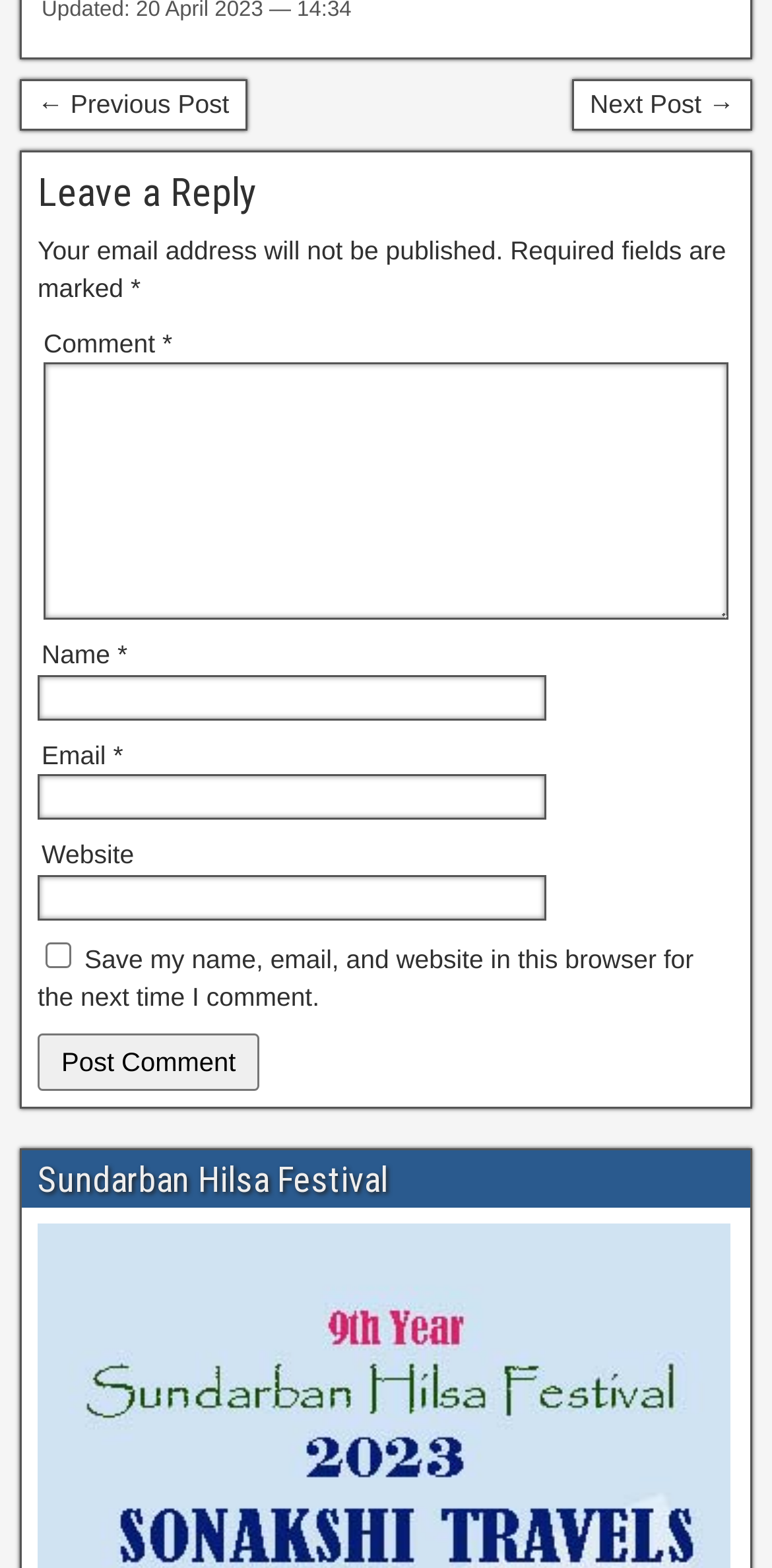Identify the bounding box coordinates for the region to click in order to carry out this instruction: "Type your name". Provide the coordinates using four float numbers between 0 and 1, formatted as [left, top, right, bottom].

[0.049, 0.43, 0.708, 0.459]